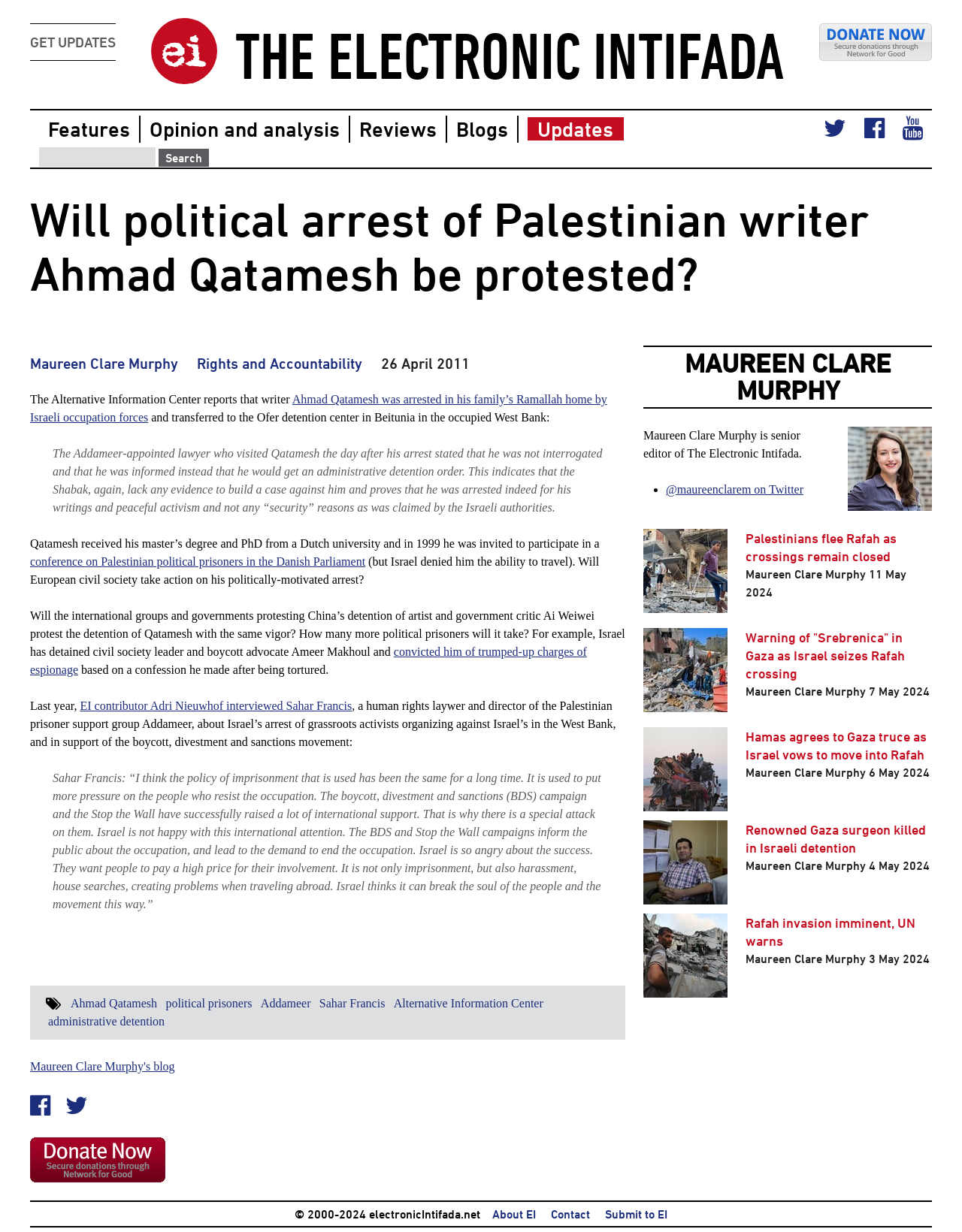Who is the senior editor of The Electronic Intifada?
Based on the visual information, provide a detailed and comprehensive answer.

The answer can be found in the section about Maureen Clare Murphy, where it is mentioned that 'Maureen Clare Murphy is senior editor of The Electronic Intifada.'